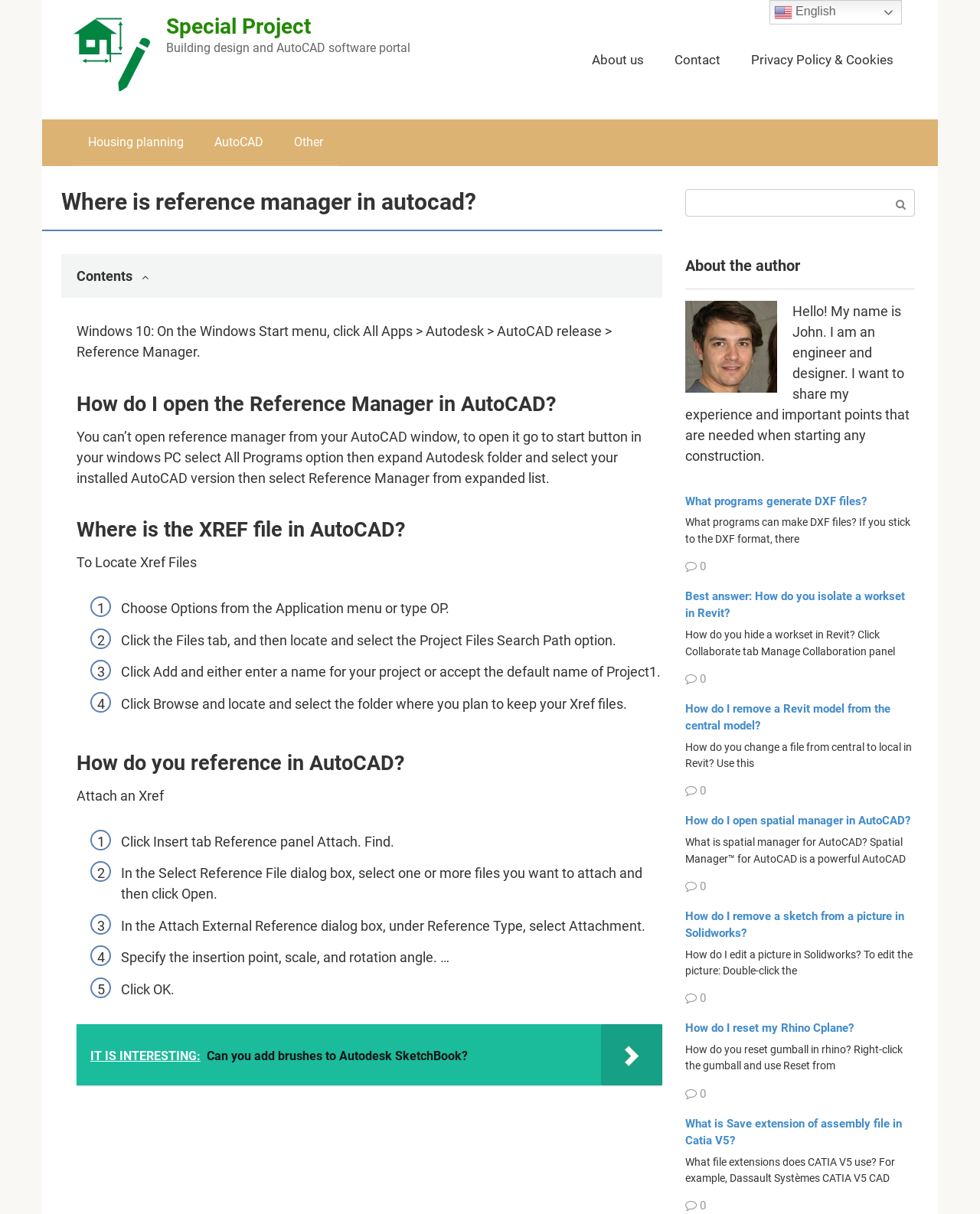Identify the bounding box coordinates of the specific part of the webpage to click to complete this instruction: "Click the 'About us' link".

[0.604, 0.043, 0.657, 0.056]